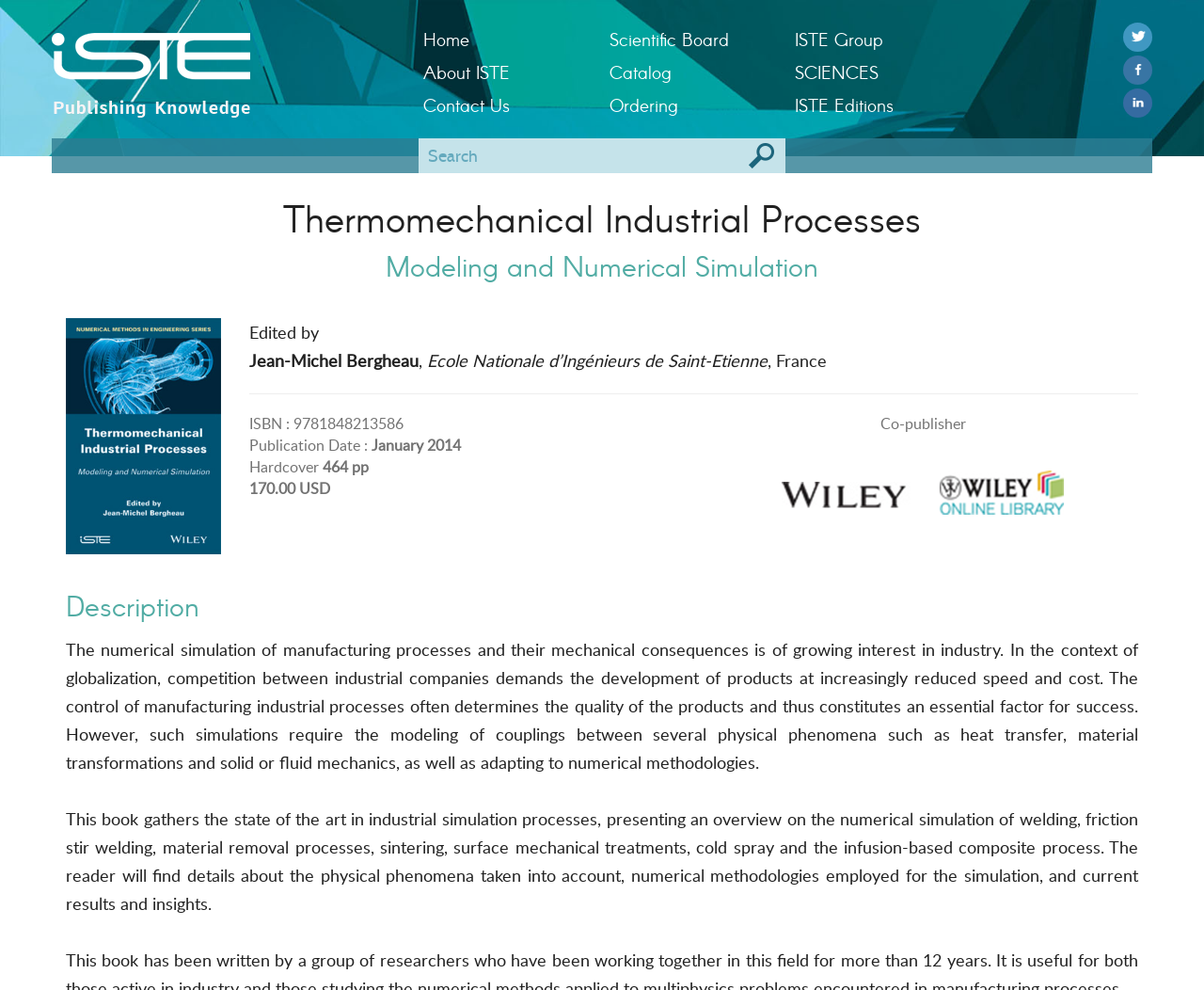Provide a one-word or one-phrase answer to the question:
What is the price of this book?

170.00 USD